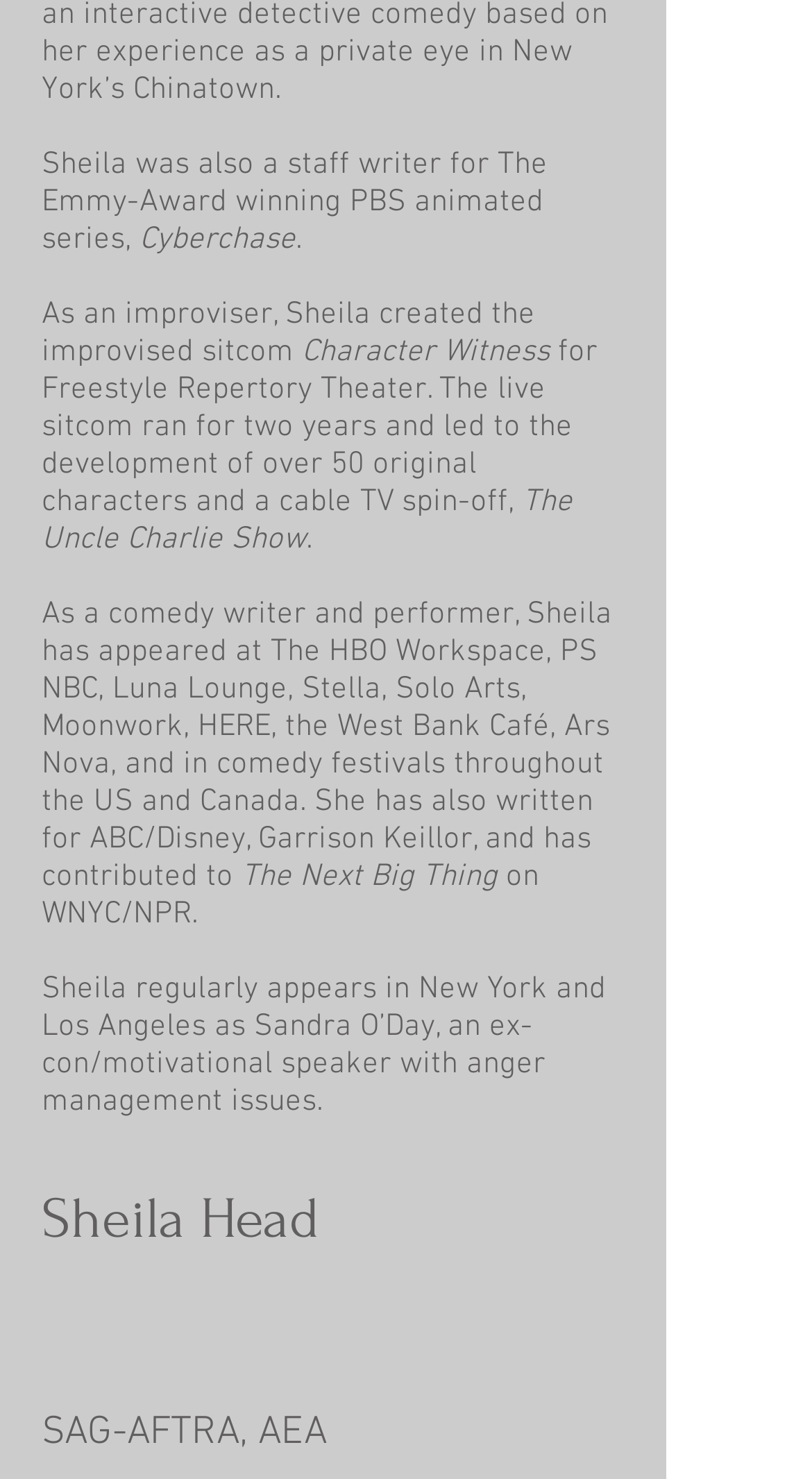Extract the bounding box coordinates for the described element: "aria-label="Facebook"". The coordinates should be represented as four float numbers between 0 and 1: [left, top, right, bottom].

[0.362, 0.883, 0.462, 0.938]